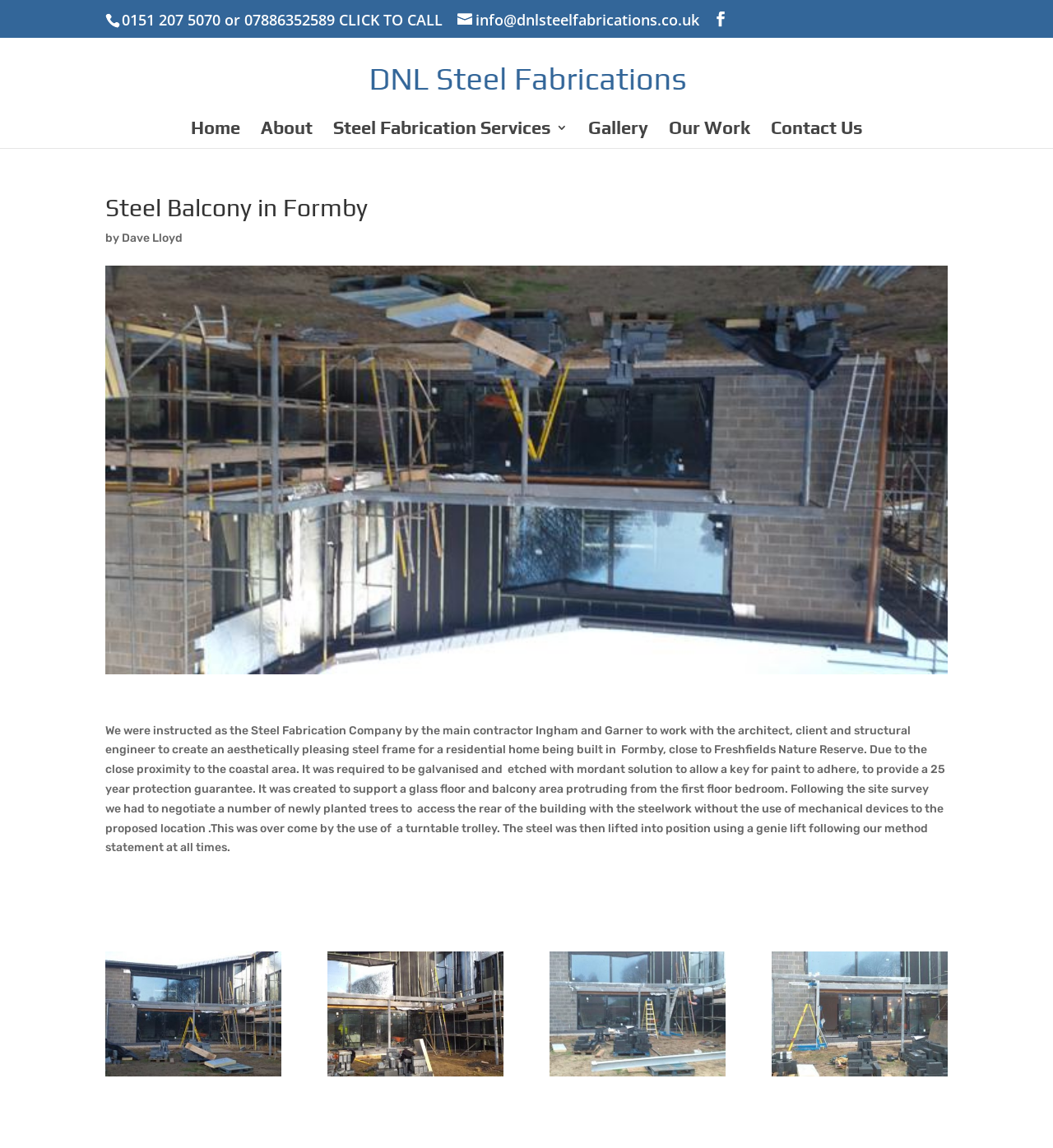Find and provide the bounding box coordinates for the UI element described here: "Our Work". The coordinates should be given as four float numbers between 0 and 1: [left, top, right, bottom].

[0.635, 0.106, 0.712, 0.129]